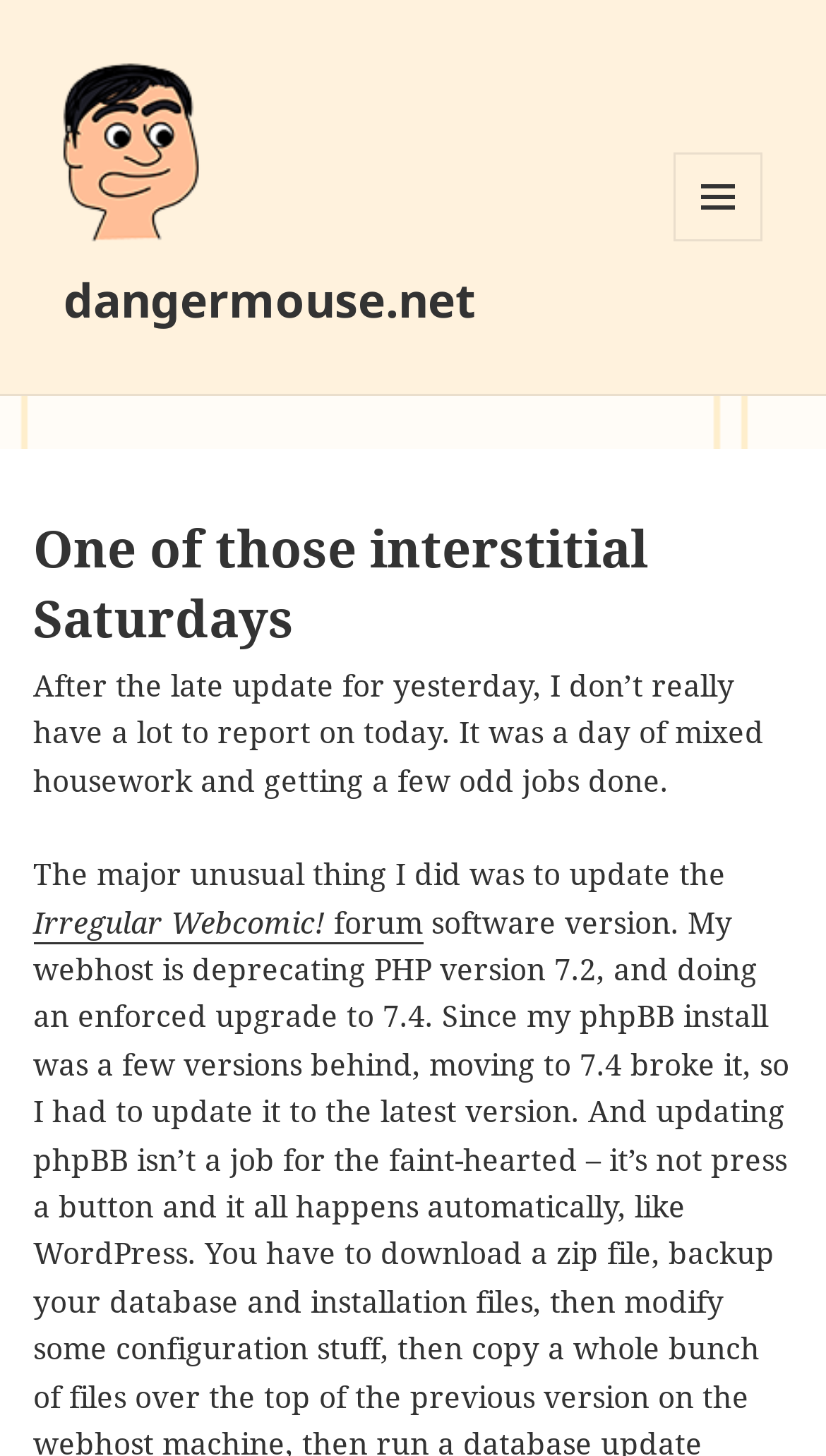Please determine the headline of the webpage and provide its content.

One of those interstitial Saturdays